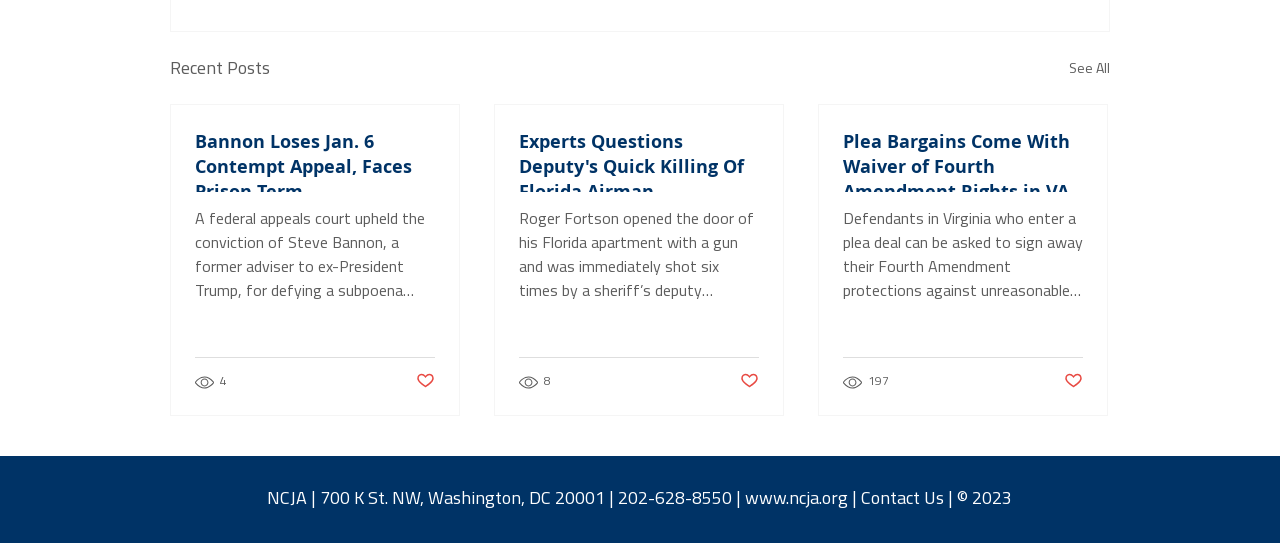Determine the bounding box coordinates of the region that needs to be clicked to achieve the task: "Click on the link about experts questioning deputy's quick killing of Florida airman".

[0.405, 0.238, 0.593, 0.354]